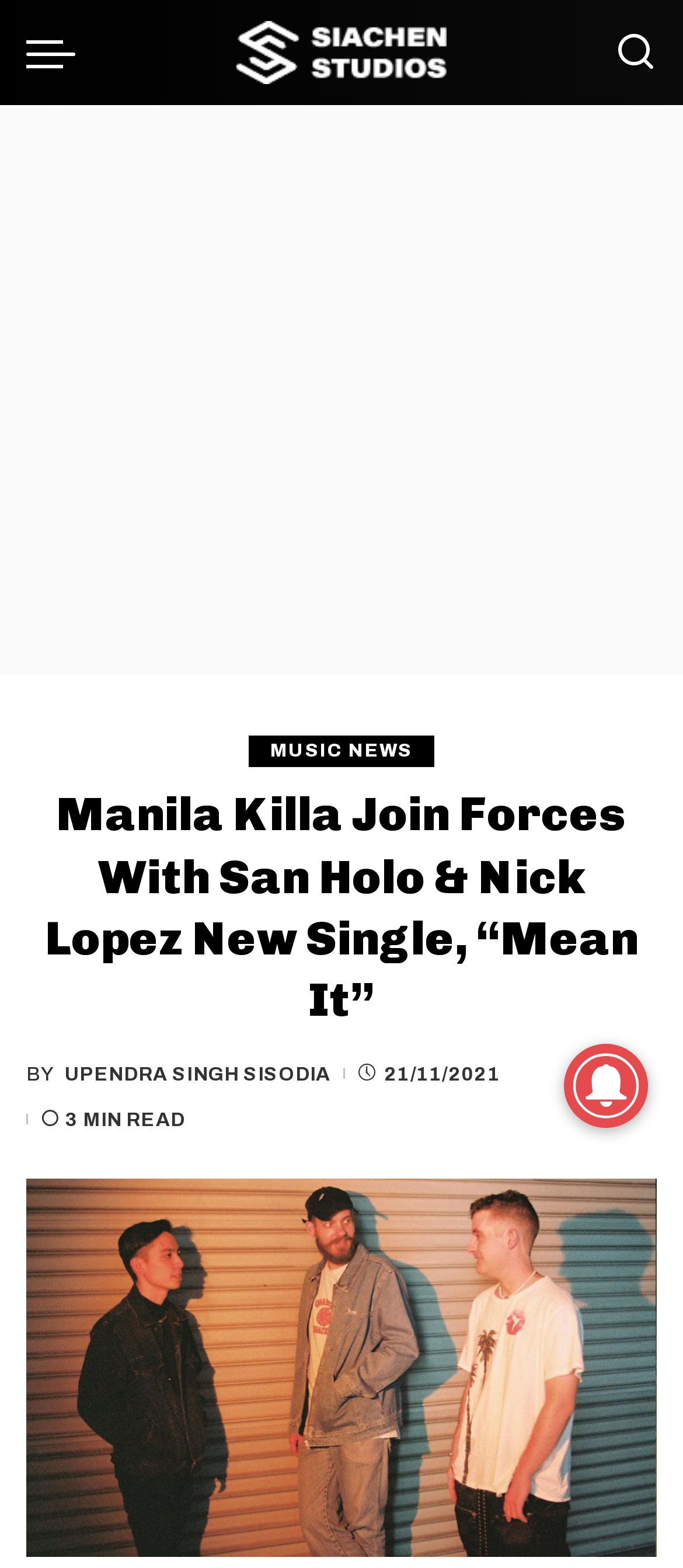Extract the top-level heading from the webpage and provide its text.

Manila Killa Join Forces With San Holo & Nick Lopez New Single, “Mean It”